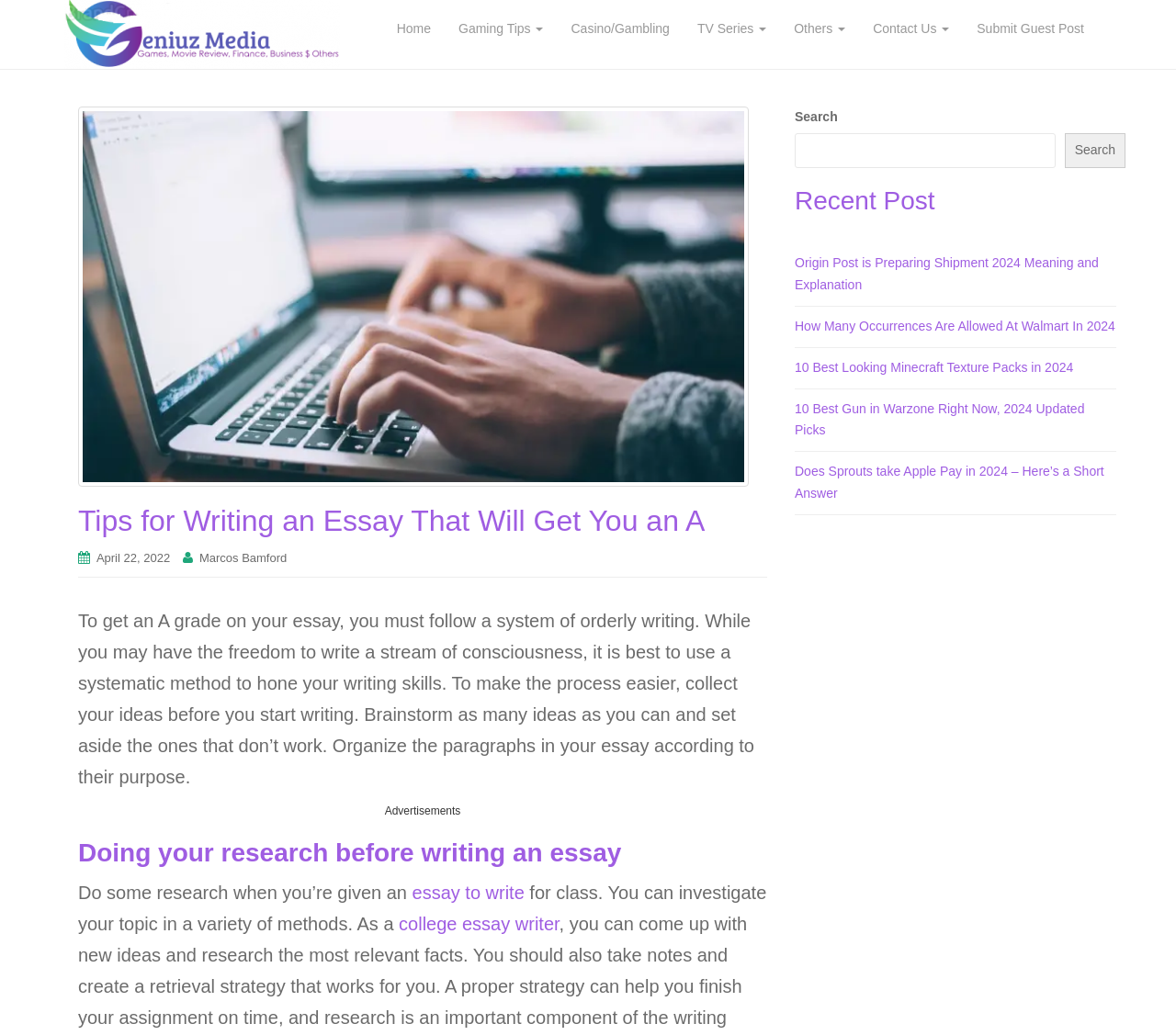Refer to the image and offer a detailed explanation in response to the question: What is the first step in researching a topic for an essay?

The webpage states that 'Do some research when you're given an essay to write for class.' This implies that the first step in researching a topic for an essay is to do research.